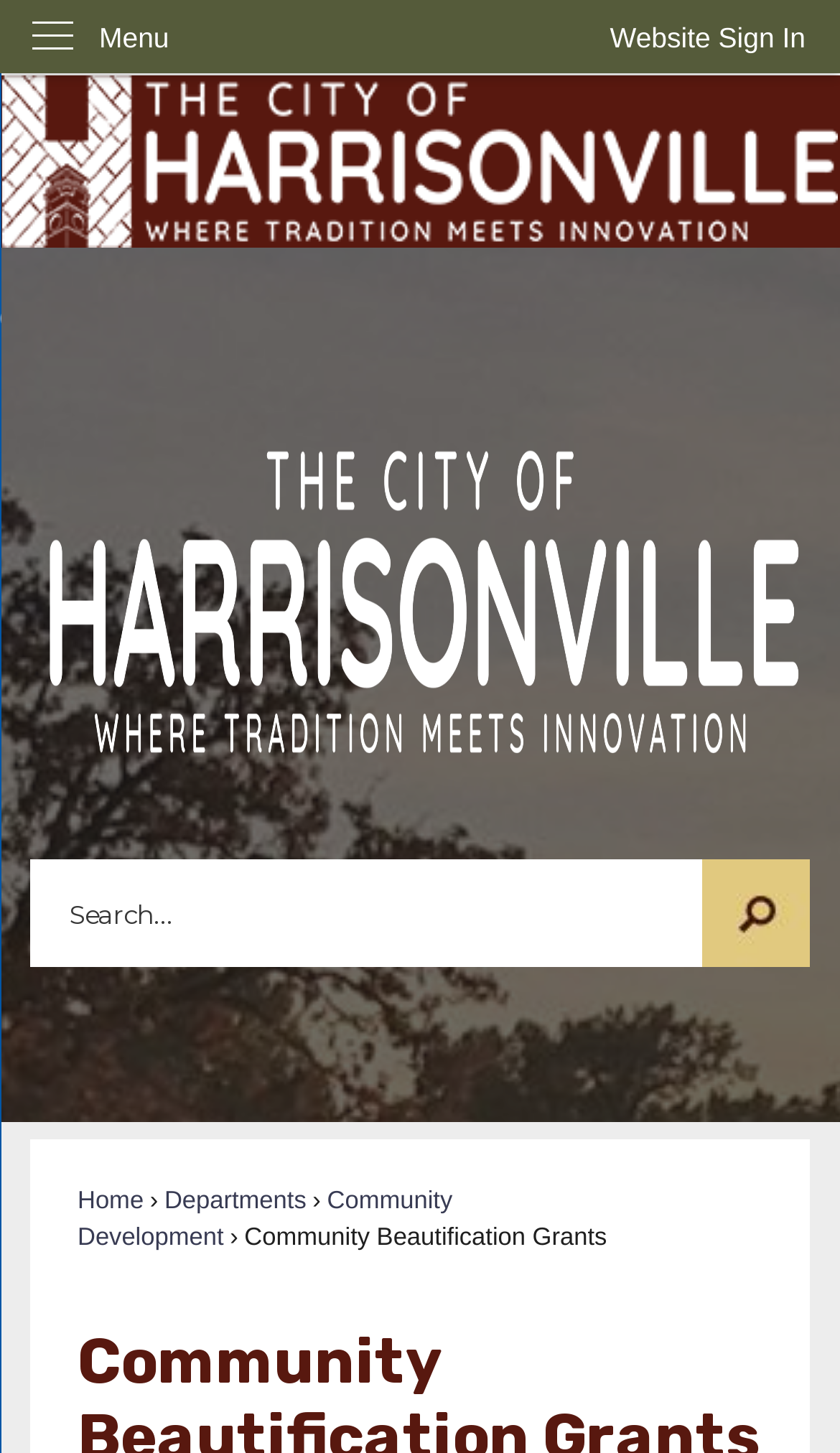Locate the bounding box coordinates of the clickable part needed for the task: "Learn about Community Development".

[0.196, 0.818, 0.365, 0.836]